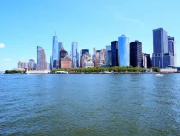Create an extensive caption that includes all significant details of the image.

This stunning image captures the iconic skyline of Manhattan, showcasing its impressive array of skyscrapers that define the city's architectural landscape. The view is presented from a vantage point across the water, highlighting the pristine reflections on the surface. The bright blue sky above complements the scene, creating a picturesque backdrop for the vibrant city. This image is part of a broader narrative celebrating the luxurious limousine services available in Queens, which offer unique experiences to explore the breathtaking views and rich cultural offerings of the area. The juxtaposition of nature and urban elegance underscores the allure of the metropolitan experience.